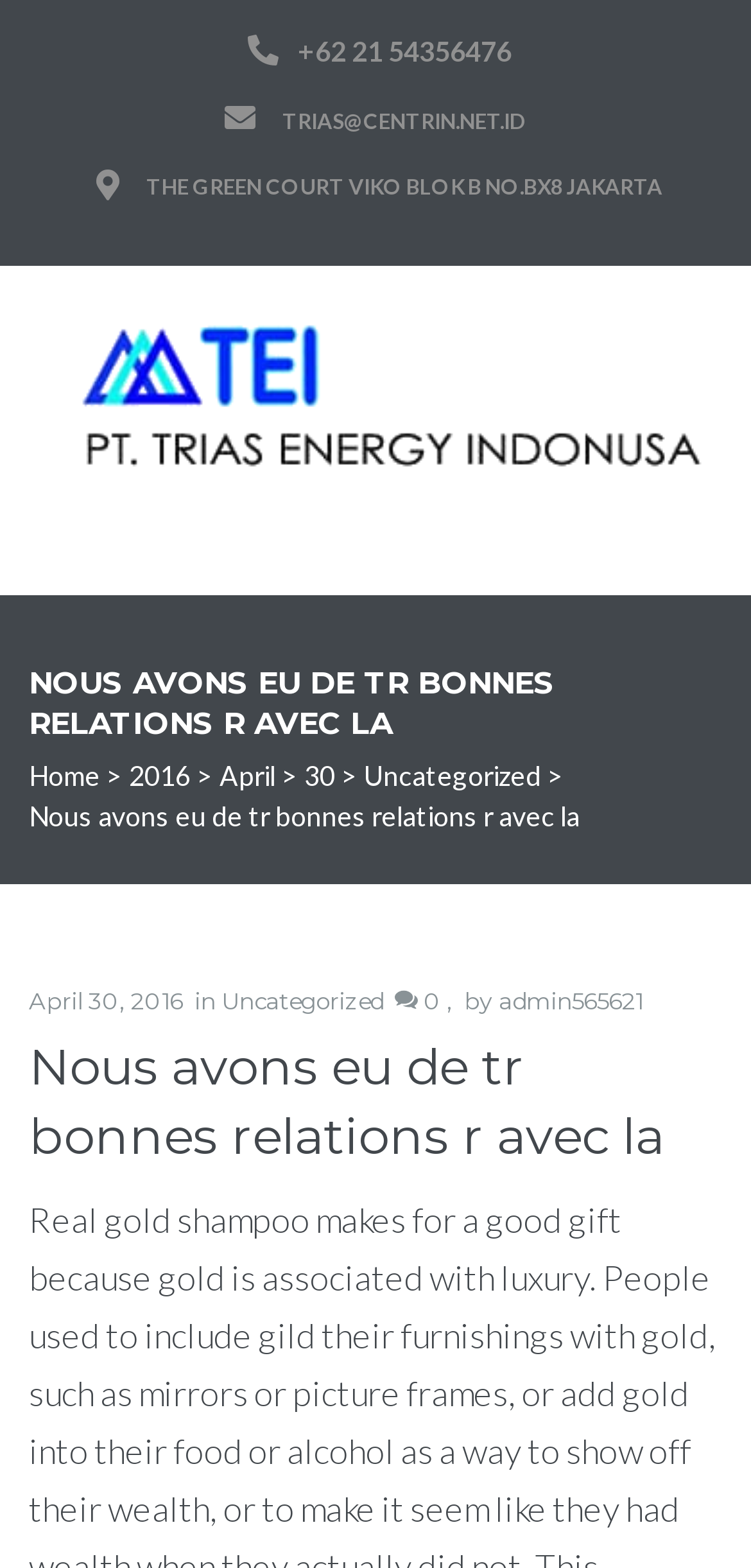Please locate the bounding box coordinates of the element that should be clicked to achieve the given instruction: "Call the phone number".

[0.077, 0.018, 0.923, 0.047]